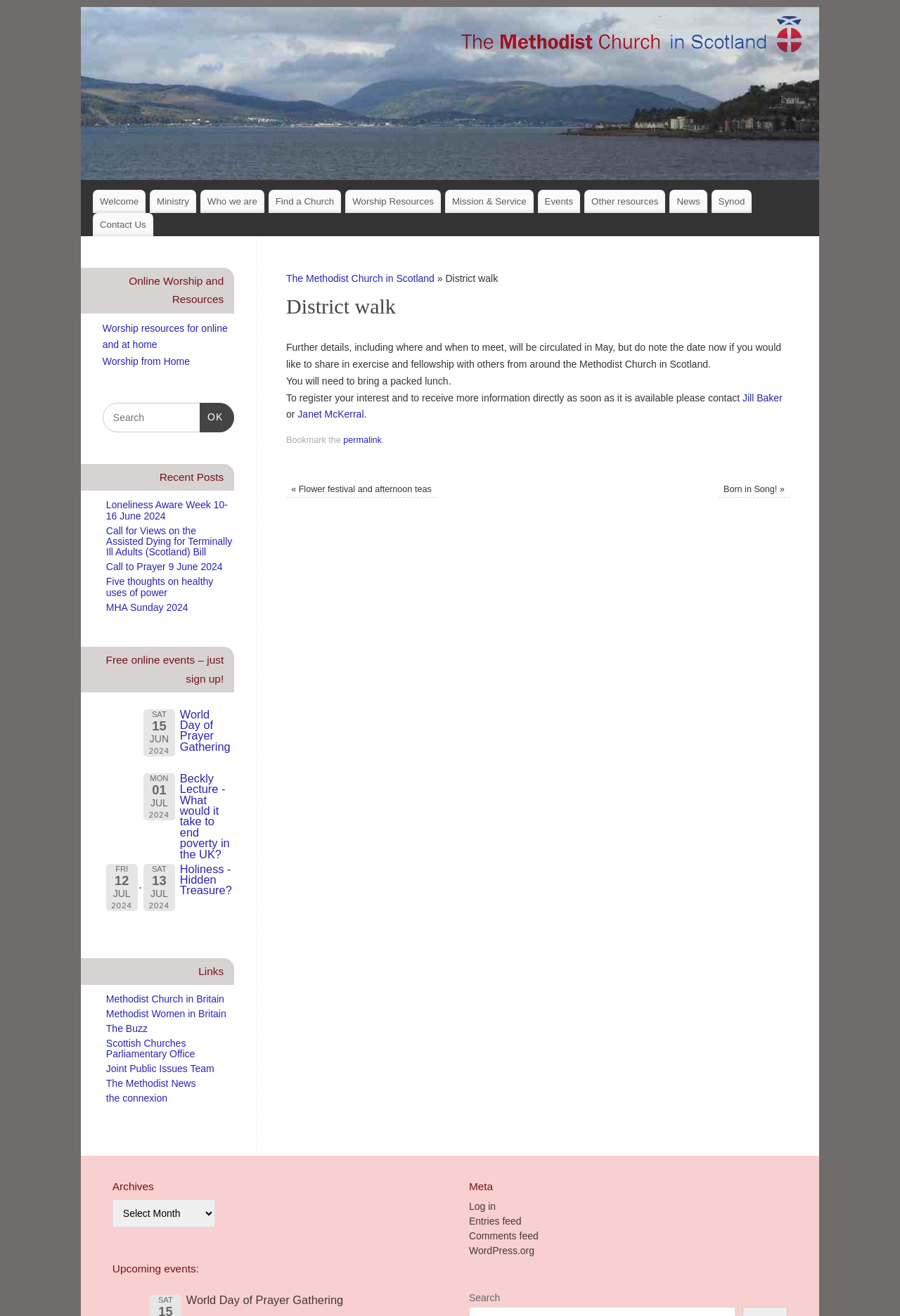Look at the image and write a detailed answer to the question: 
What is the topic of the 'Beckly Lecture'?

I determined this answer by reading the text 'Beckly Lecture - What would it take to end poverty in the UK?' which clearly states the topic of the lecture.